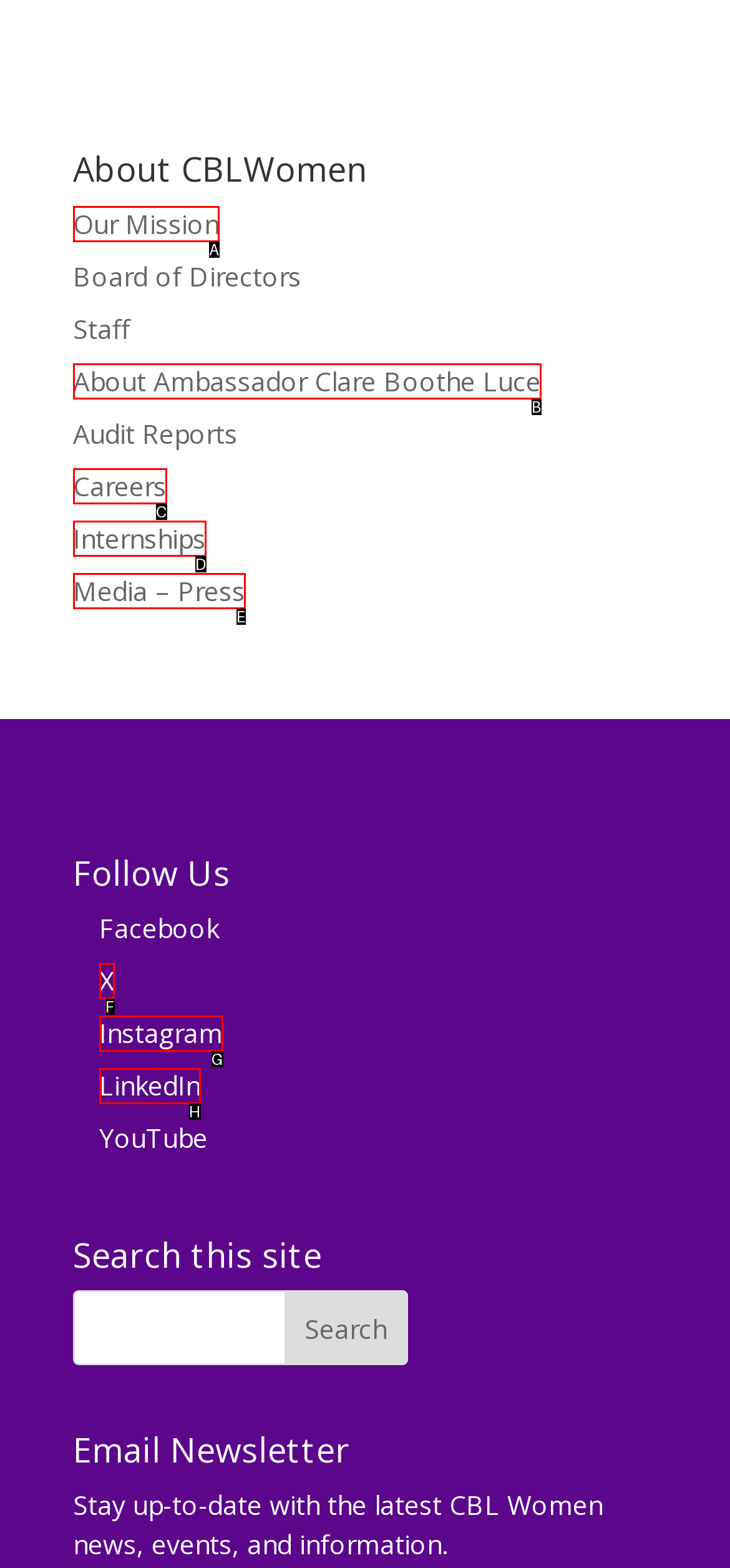From the choices given, find the HTML element that matches this description: About Ambassador Clare Boothe Luce. Answer with the letter of the selected option directly.

B